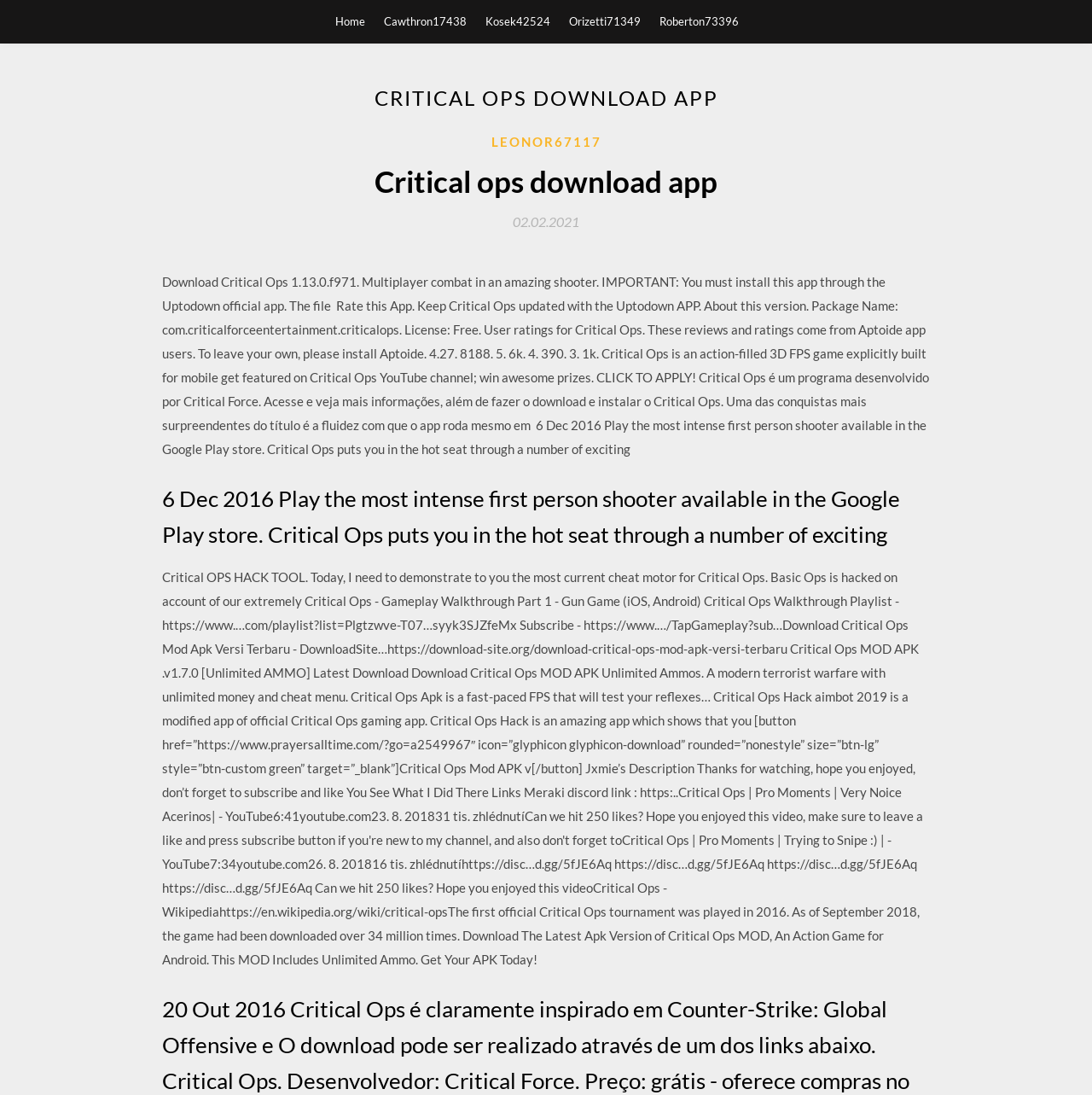Determine the bounding box coordinates of the clickable region to follow the instruction: "Click on Critical Ops download app".

[0.148, 0.147, 0.852, 0.185]